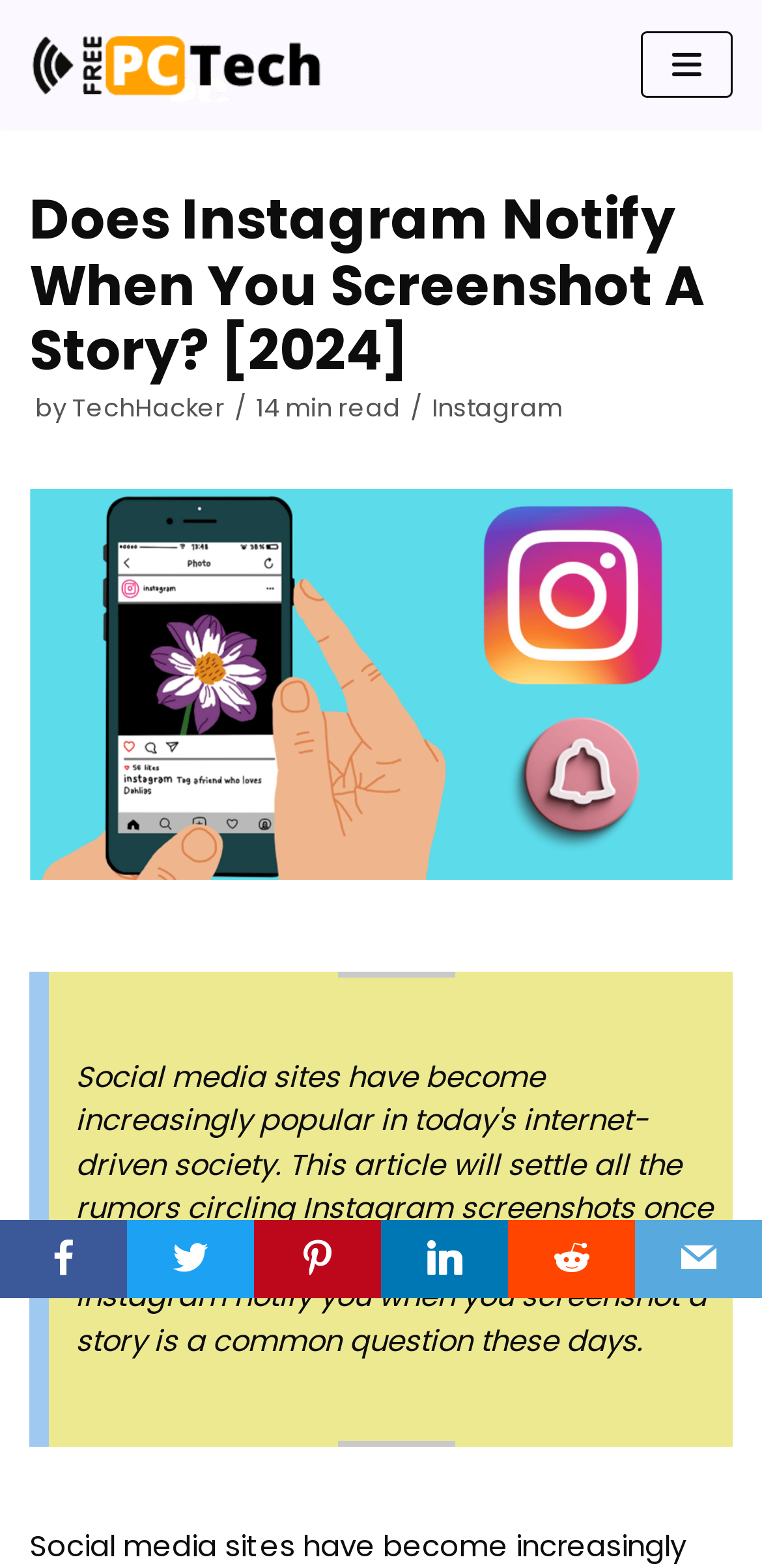Respond with a single word or short phrase to the following question: 
What is the name of the website?

Free PC Tech